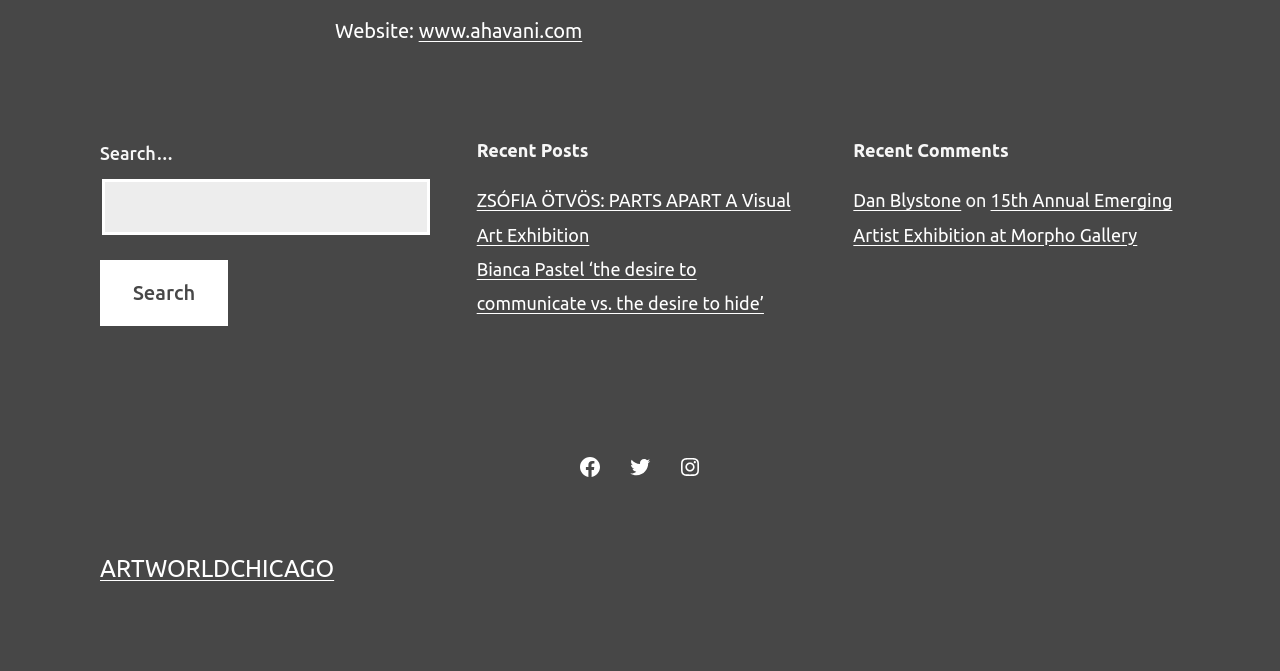What social media platforms are linked at the bottom?
Please provide a single word or phrase based on the screenshot.

Facebook, Twitter, Instagram